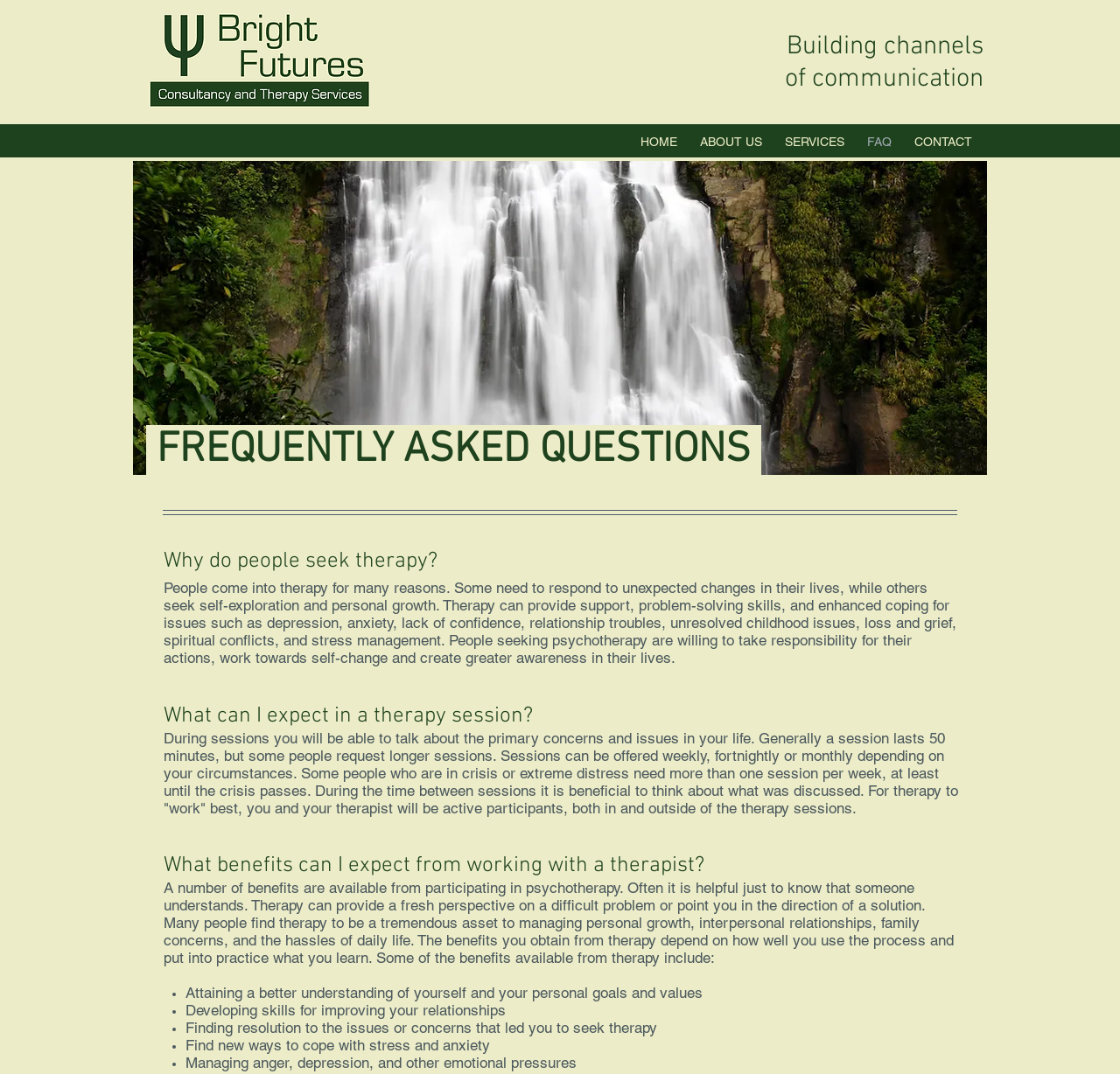Please examine the image and provide a detailed answer to the question: What is the name of the consultancy?

The name of the consultancy can be found in the image element with bounding box coordinates [0.119, 0.15, 0.881, 0.442], which is described as 'Bright Futures Consultancy'.